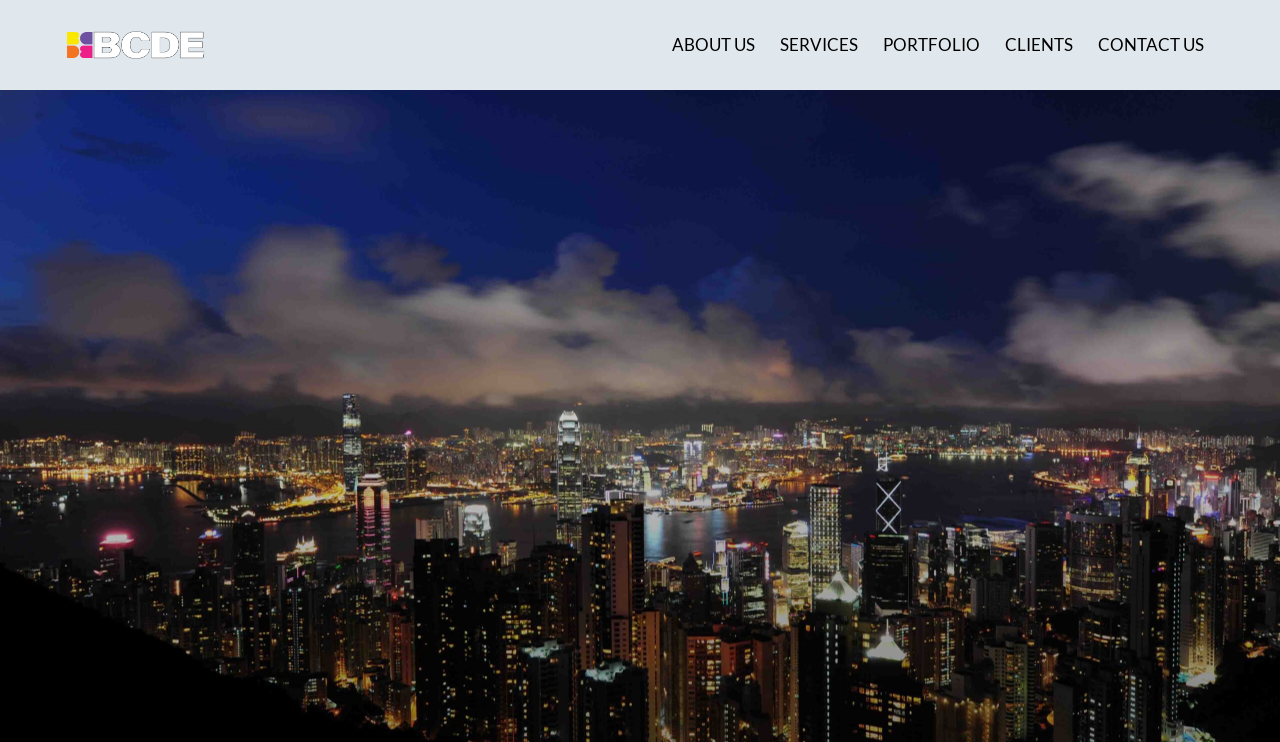What is the first menu item in the header?
Please provide a comprehensive and detailed answer to the question.

I looked at the navigation element 'Header Menu' and found that the first link is 'ABOUT US', which is located at the top-left corner of the header.